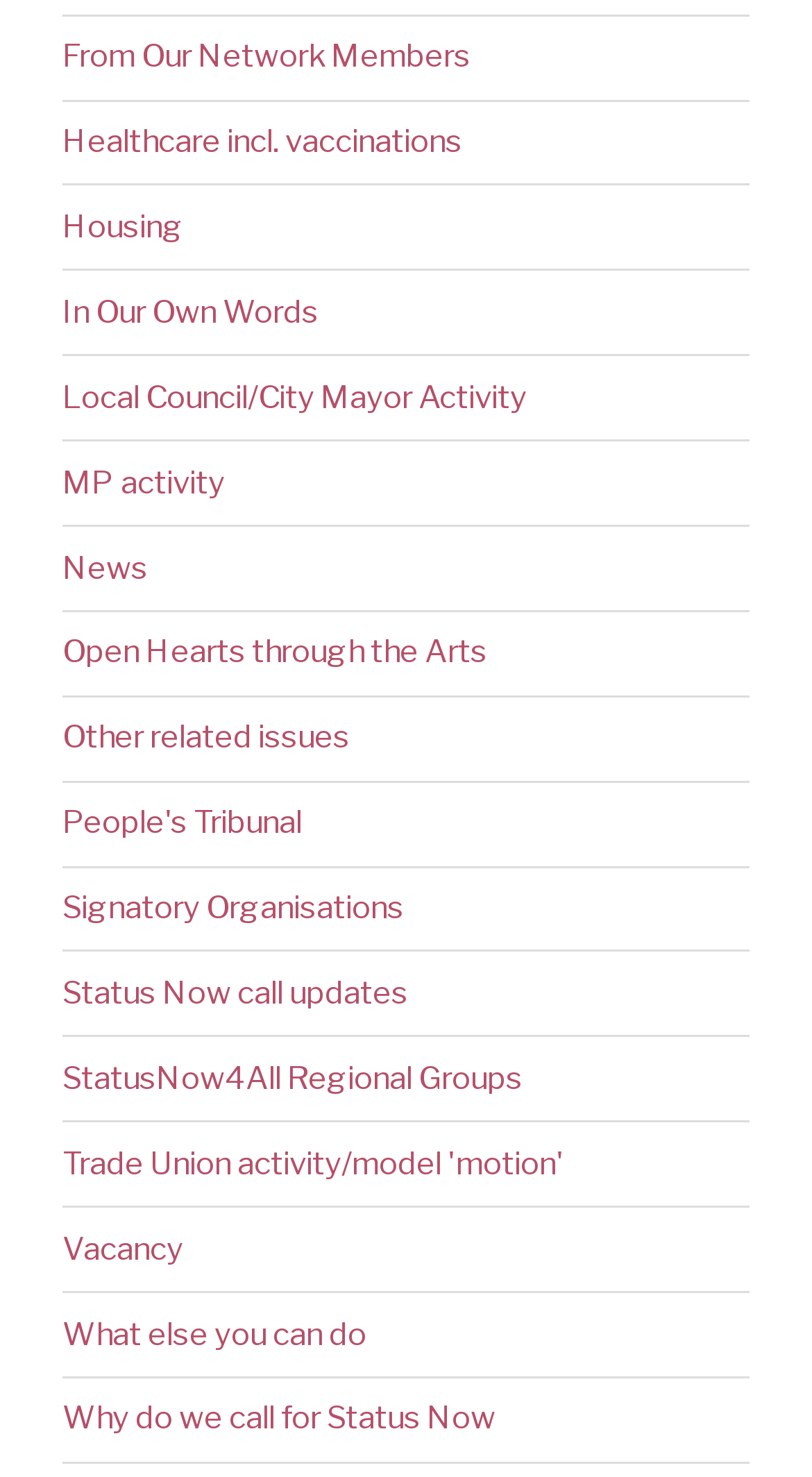Please locate the bounding box coordinates of the region I need to click to follow this instruction: "Explore StatusNow4All Regional Groups".

[0.077, 0.717, 0.644, 0.743]